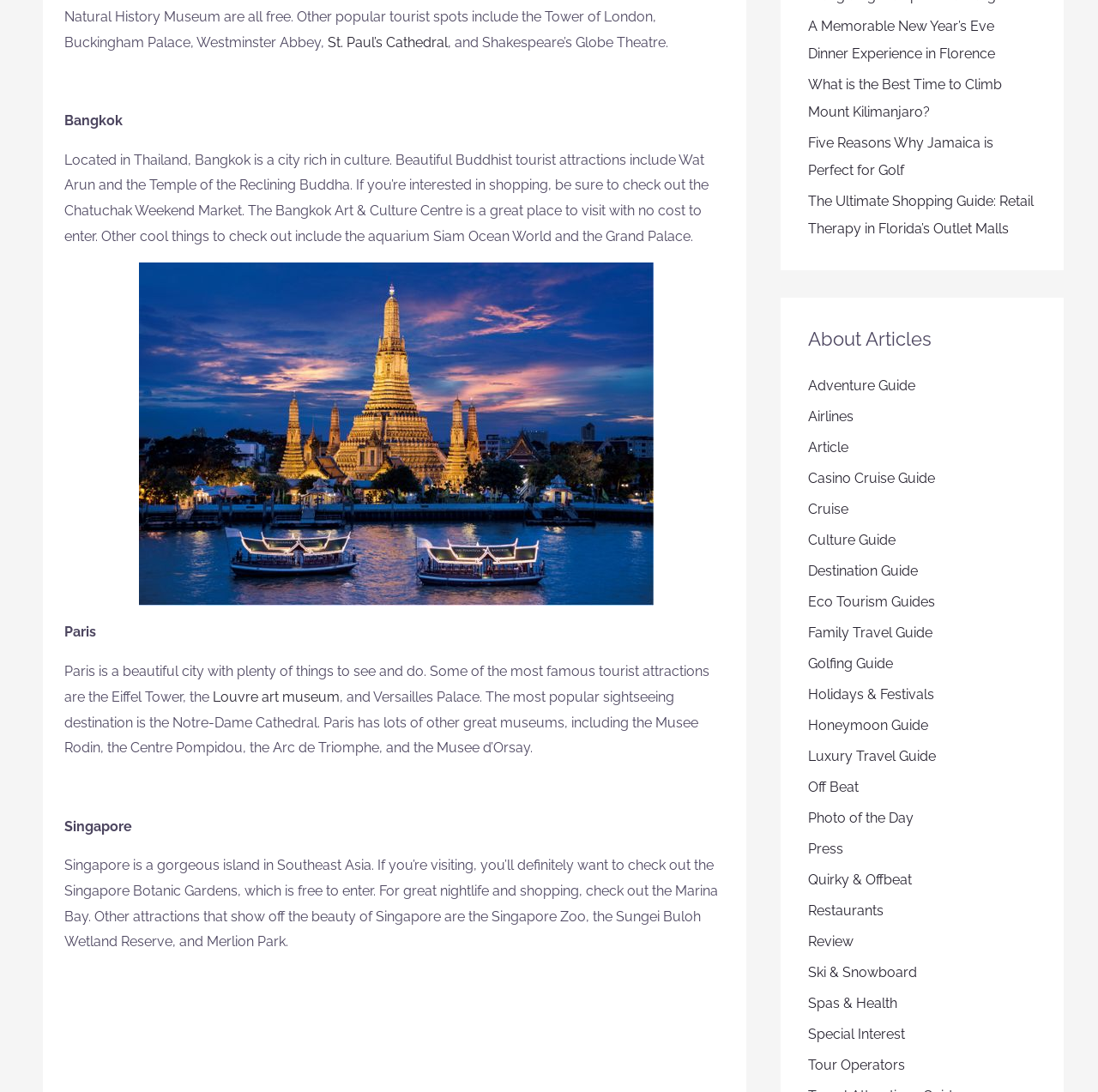For the given element description Airlines, determine the bounding box coordinates of the UI element. The coordinates should follow the format (top-left x, top-left y, bottom-right x, bottom-right y) and be within the range of 0 to 1.

[0.736, 0.374, 0.777, 0.389]